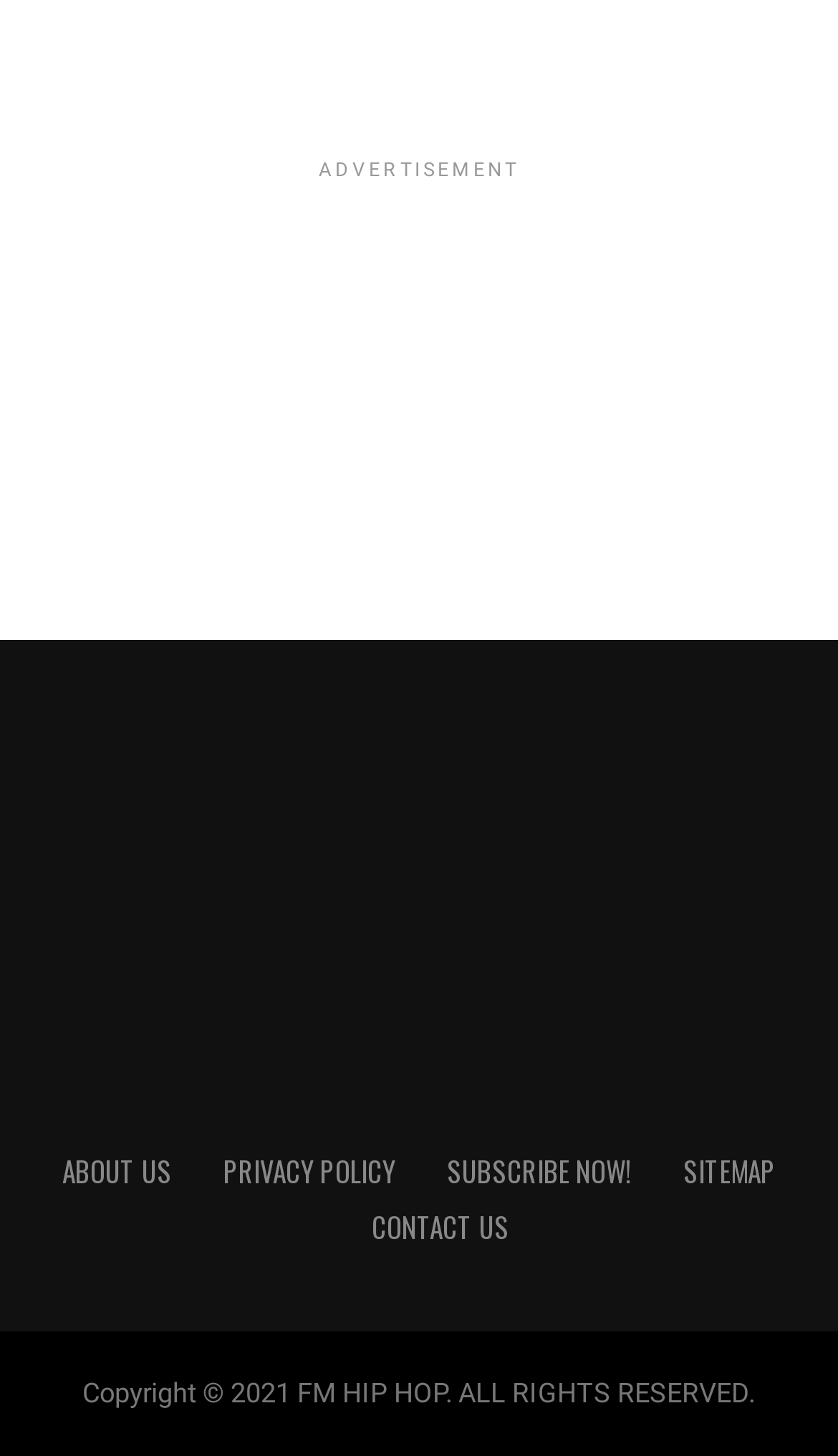Who co-founded Disturbing The Peace Records?
Provide a thorough and detailed answer to the question.

According to the StaticText element, 'Zulu along with his brother Jeff Dixon and Ludacris, 1998, all co-founded Disturbing The Peace Records.'